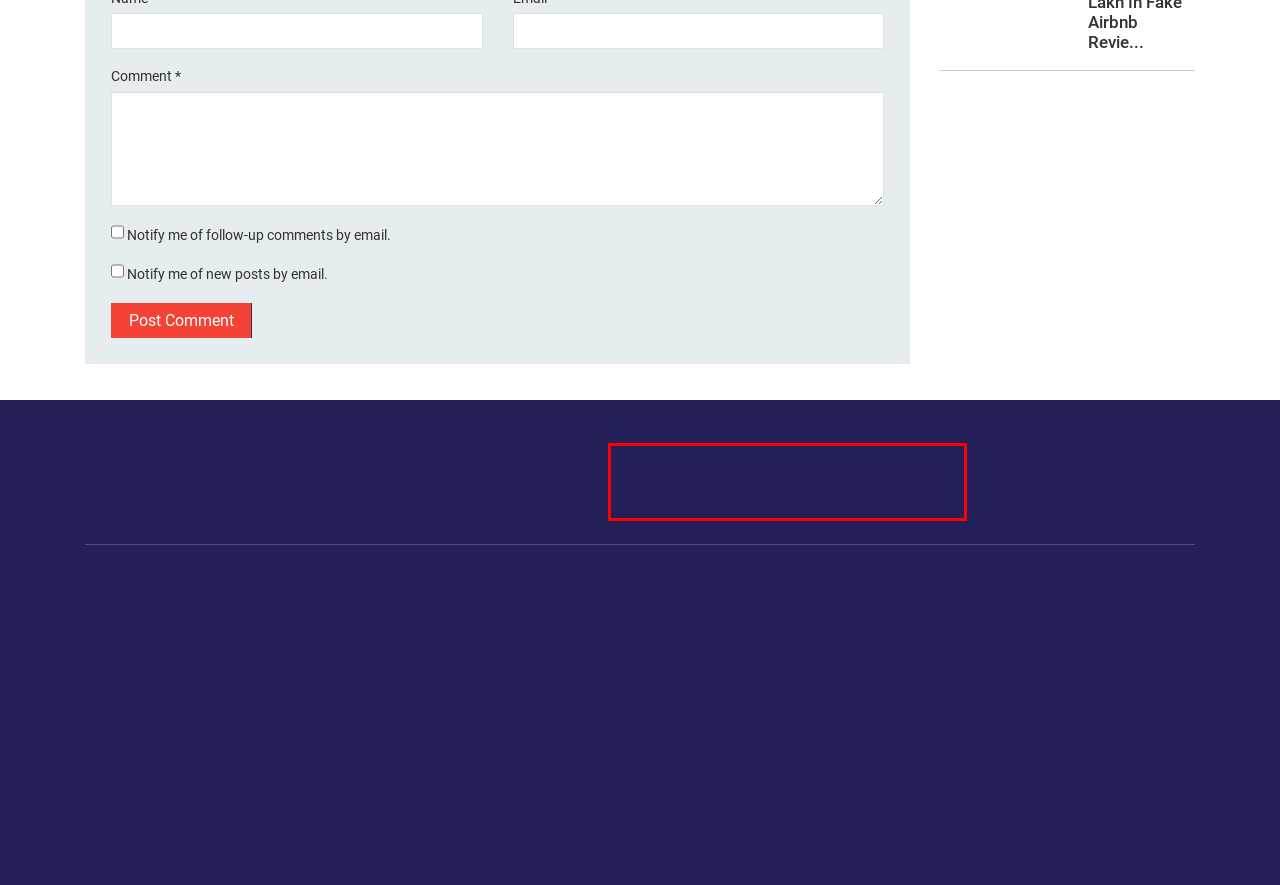Using the provided webpage screenshot, identify and read the text within the red rectangle bounding box.

Just tell us a hi. Give us your feedback on our articles or how we can improve or enhance our customer experience.